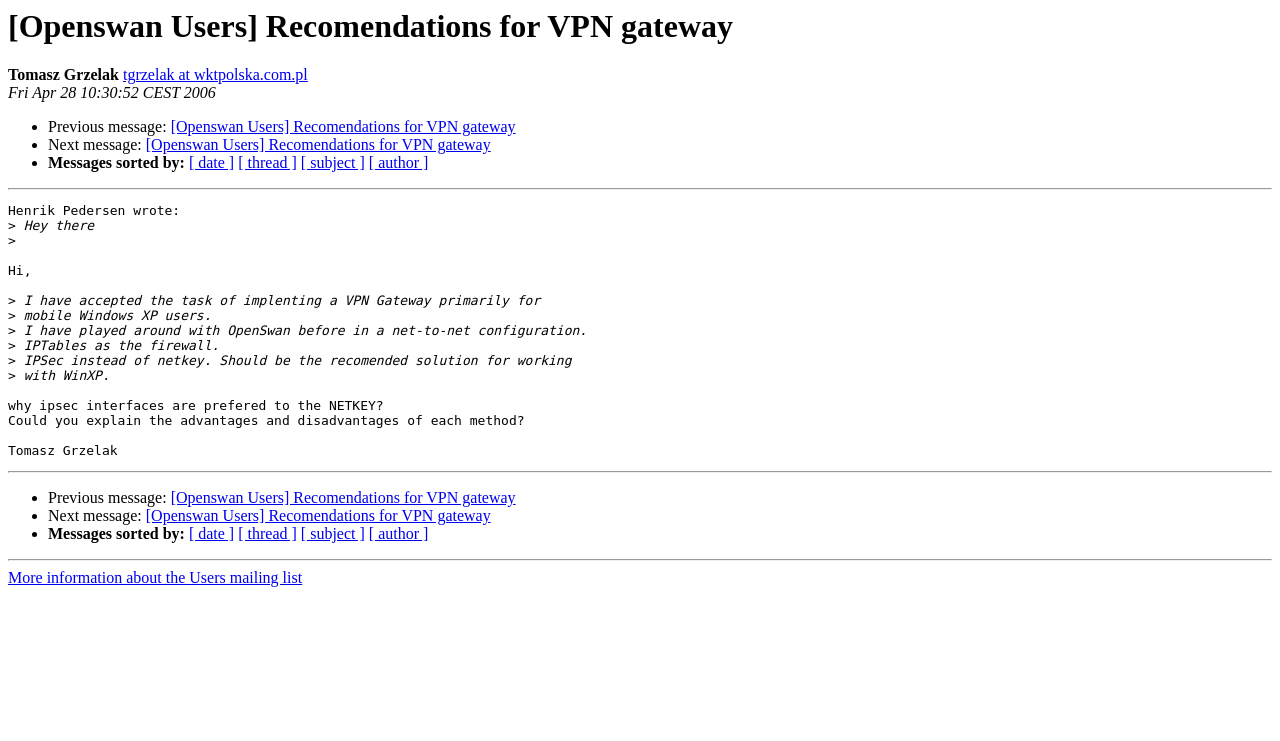Highlight the bounding box coordinates of the element that should be clicked to carry out the following instruction: "Get more information about the Users mailing list". The coordinates must be given as four float numbers ranging from 0 to 1, i.e., [left, top, right, bottom].

[0.006, 0.768, 0.236, 0.791]